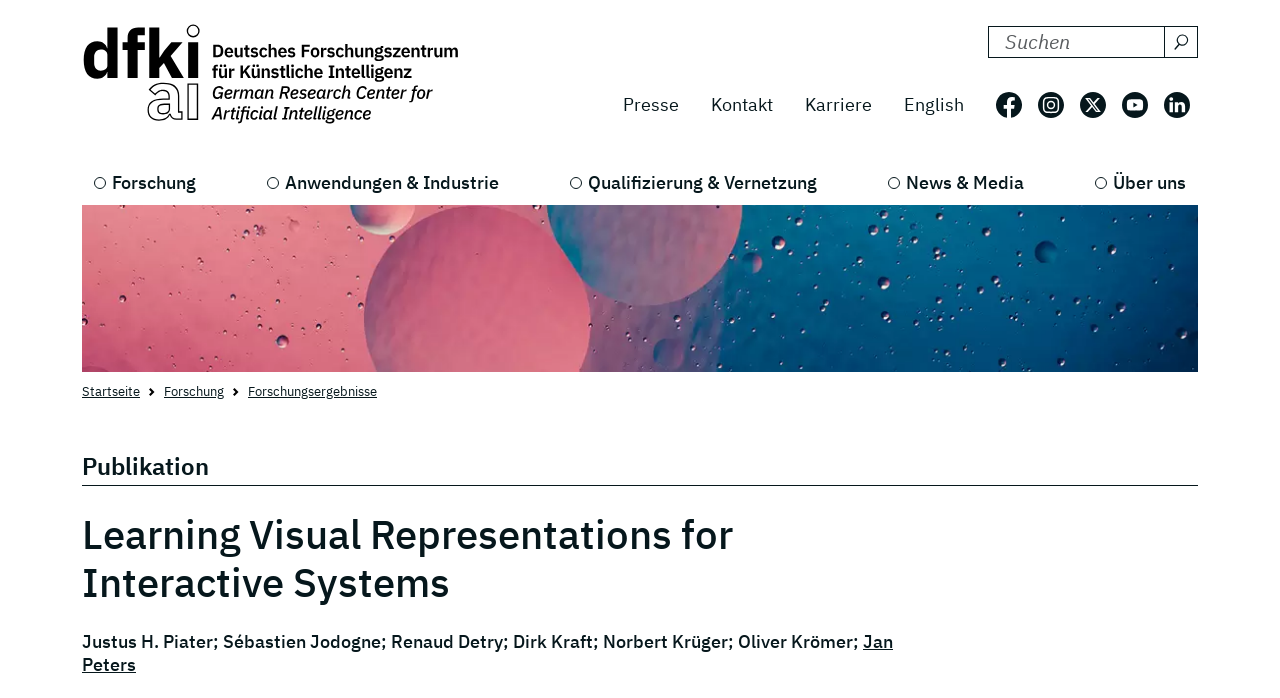Locate the bounding box coordinates of the element to click to perform the following action: 'Go to the English version of the website'. The coordinates should be given as four float values between 0 and 1, in the form of [left, top, right, bottom].

[0.694, 0.122, 0.766, 0.177]